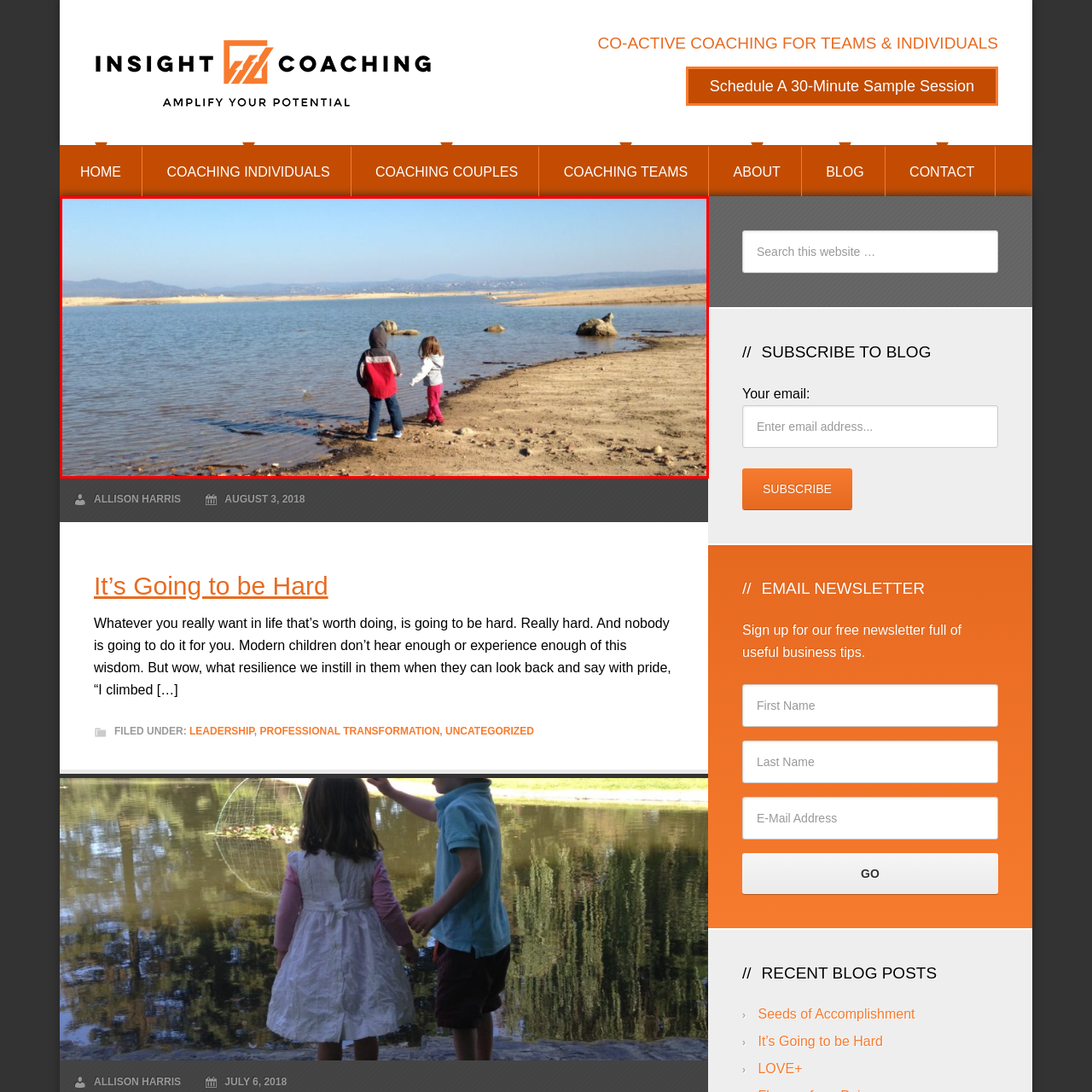Give a detailed description of the image area outlined by the red box.

The image depicts two children playing at the edge of a serene body of water, likely a lake or reservoir. The scene captures a bright, clear day with a vast sky and gentle hills in the background. One child, wearing a red and gray hoodie, looks out towards the water, while the other, dressed in white, appears to be engaging with the environment, perhaps reaching down to touch the water. The sandy shoreline is dotted with smooth stones and pebbles, creating a natural playground setting. This peaceful moment reflects the innocence of childhood exploration and the joy of nature.